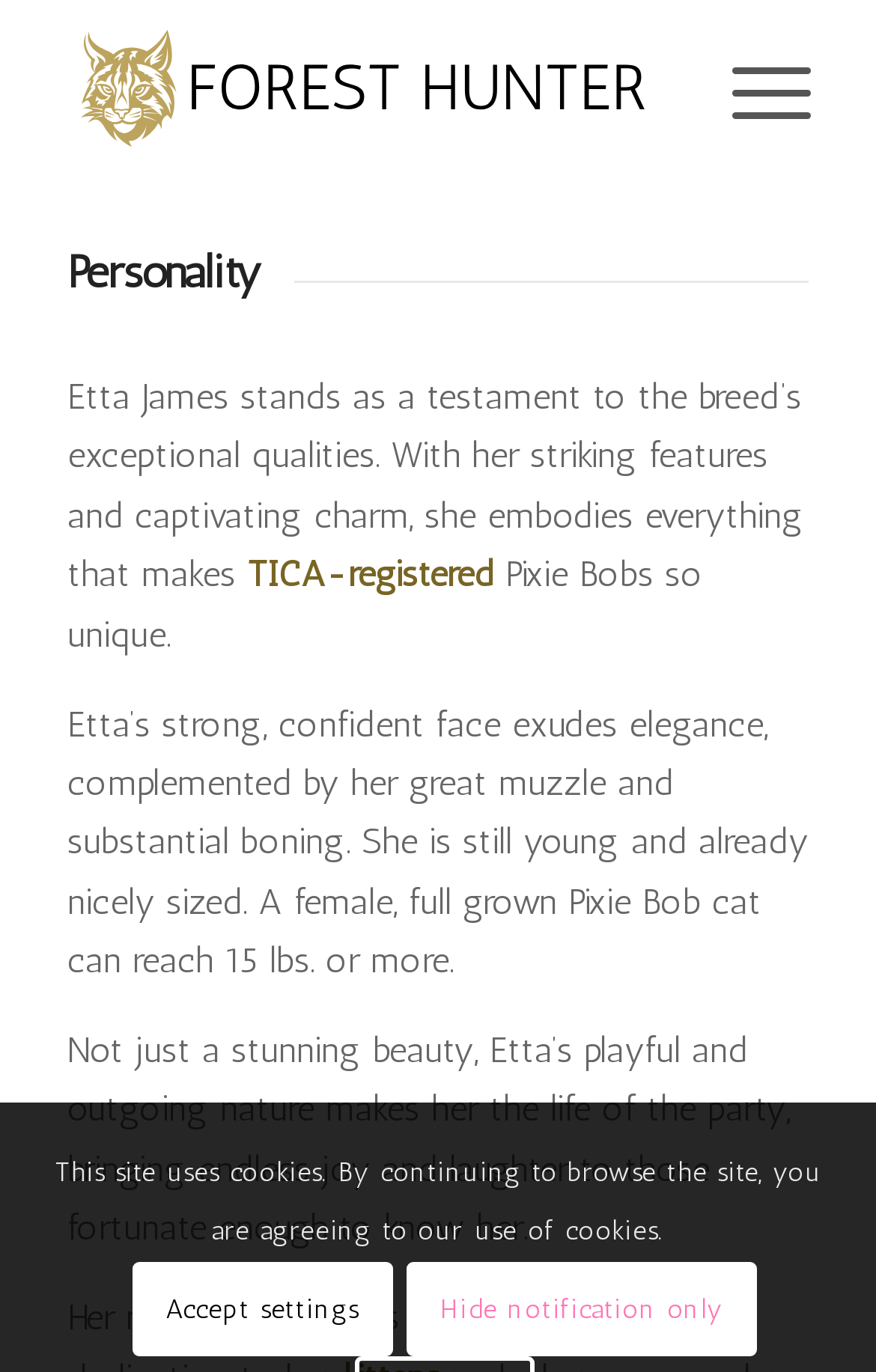What is Etta James' personality like?
Please provide an in-depth and detailed response to the question.

According to the webpage, Etta James is described as having a playful and outgoing nature, which makes her the life of the party, bringing endless joy and laughter to those fortunate enough to know her.